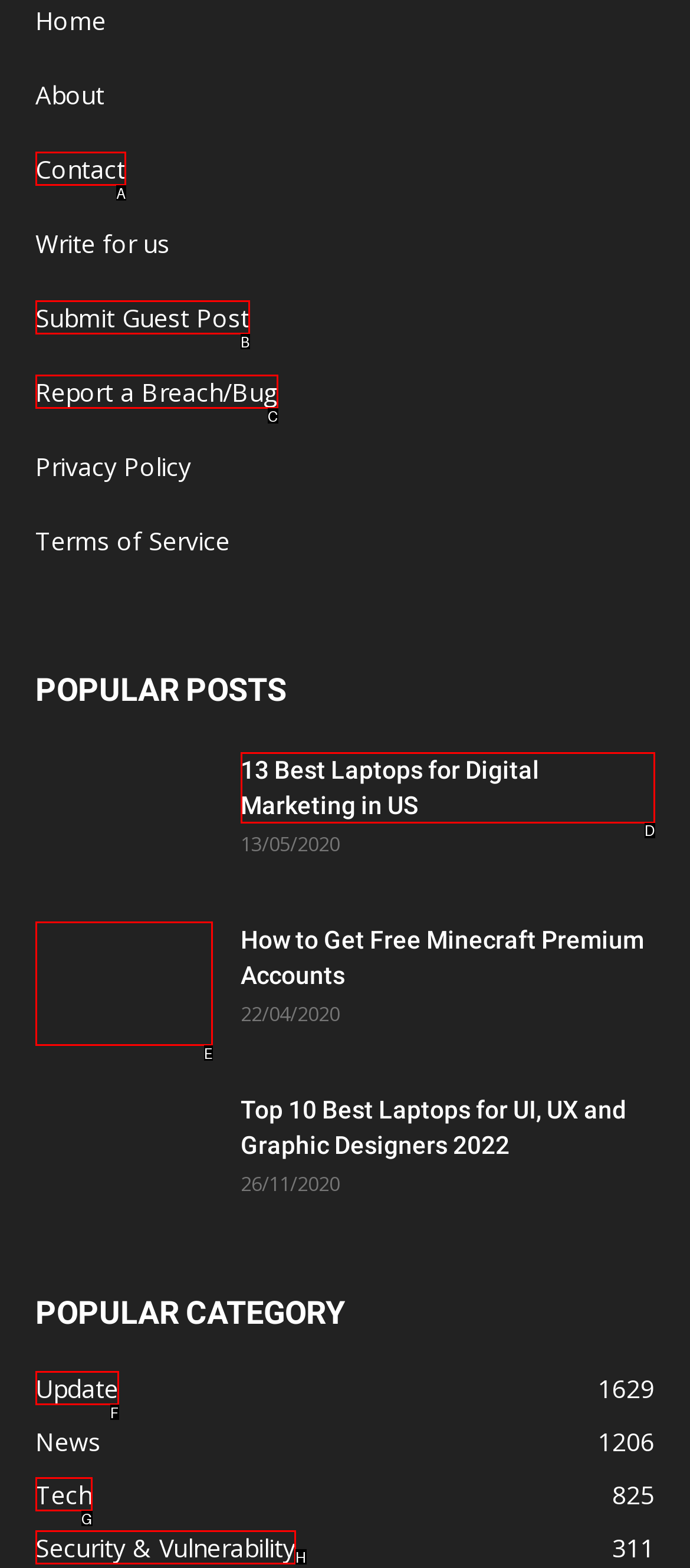Select the option I need to click to accomplish this task: Read the '13 Best Laptops for Digital Marketing in US' article
Provide the letter of the selected choice from the given options.

D